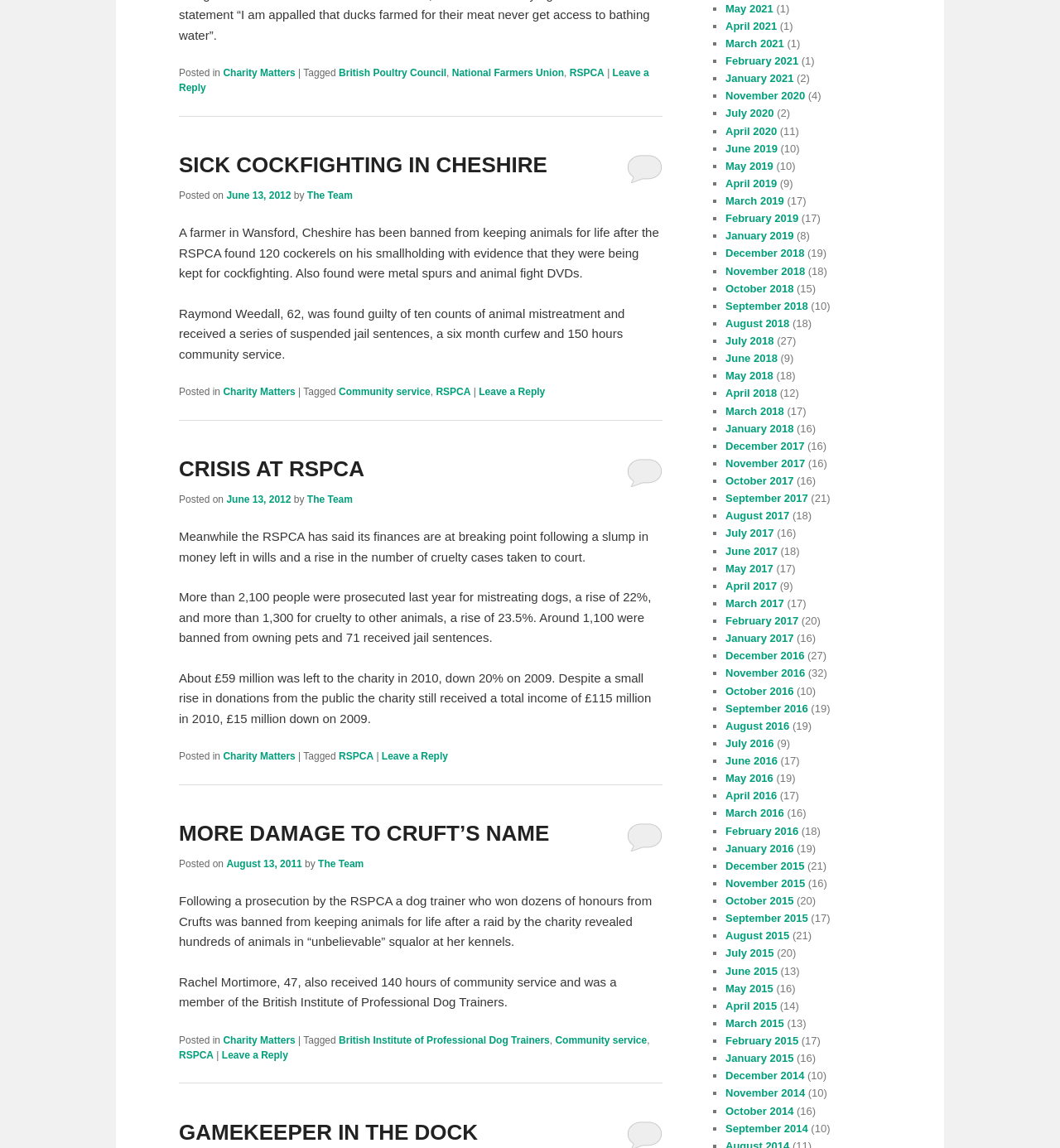What is the name of the charity mentioned in the second article?
Refer to the image and provide a detailed answer to the question.

The second article mentions 'the RSPCA has said its finances are at breaking point' and also mentions 'more than 2,100 people were prosecuted last year for mistreating dogs, a rise of 22%, and more than 1,300 for cruelty to other animals, a rise of 23.5%', so the name of the charity mentioned in the second article is RSPCA.